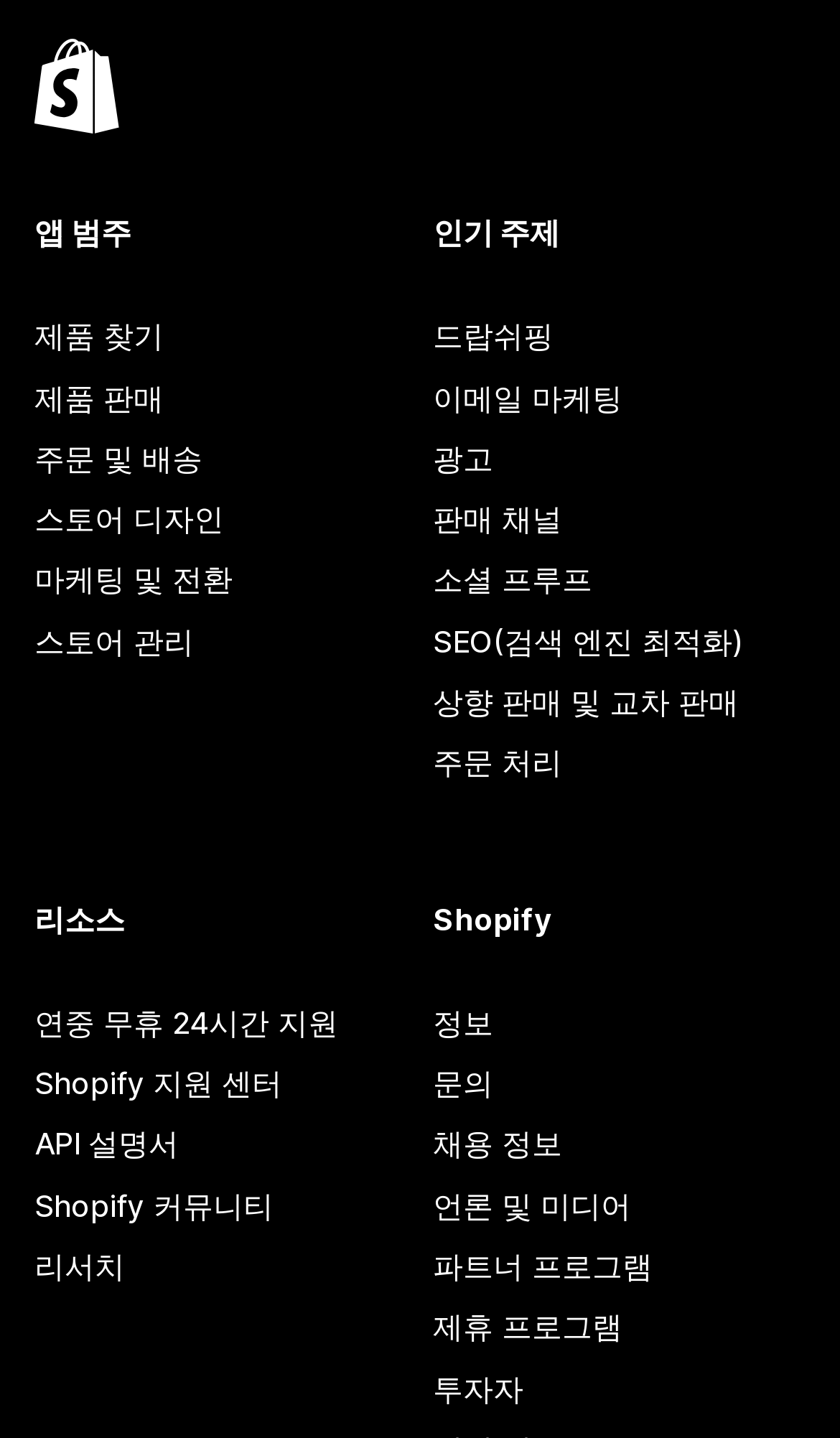How many links are there under the 'App category' section?
Answer the question with a single word or phrase by looking at the picture.

7